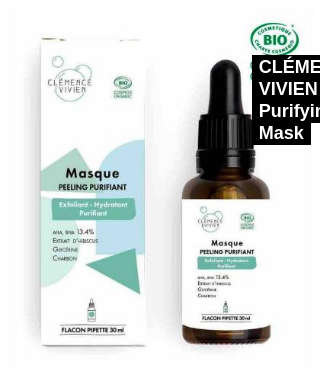Reply to the question with a single word or phrase:
What type of skin is the product designed for?

Oily and combination skin